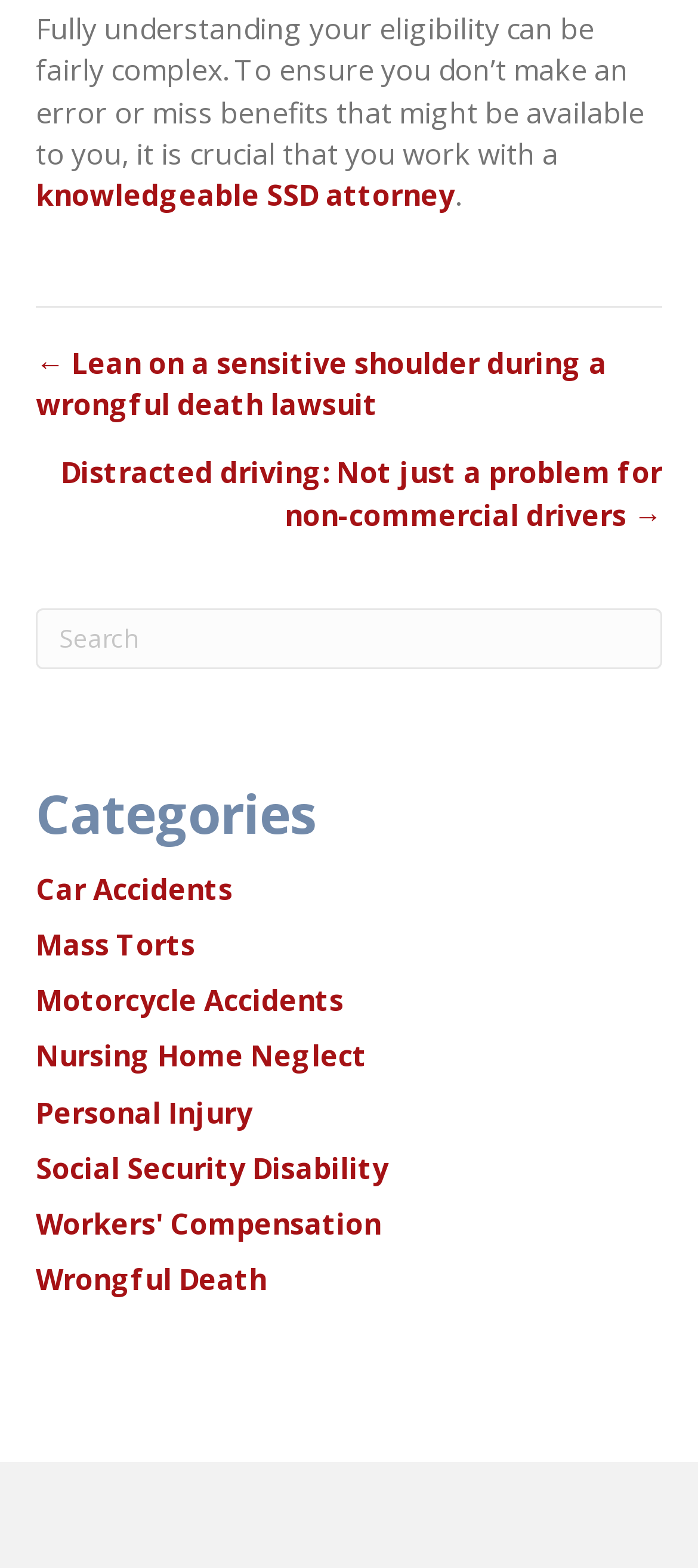Please give a concise answer to this question using a single word or phrase: 
What is the importance of working with a knowledgeable SSD attorney?

To ensure eligibility